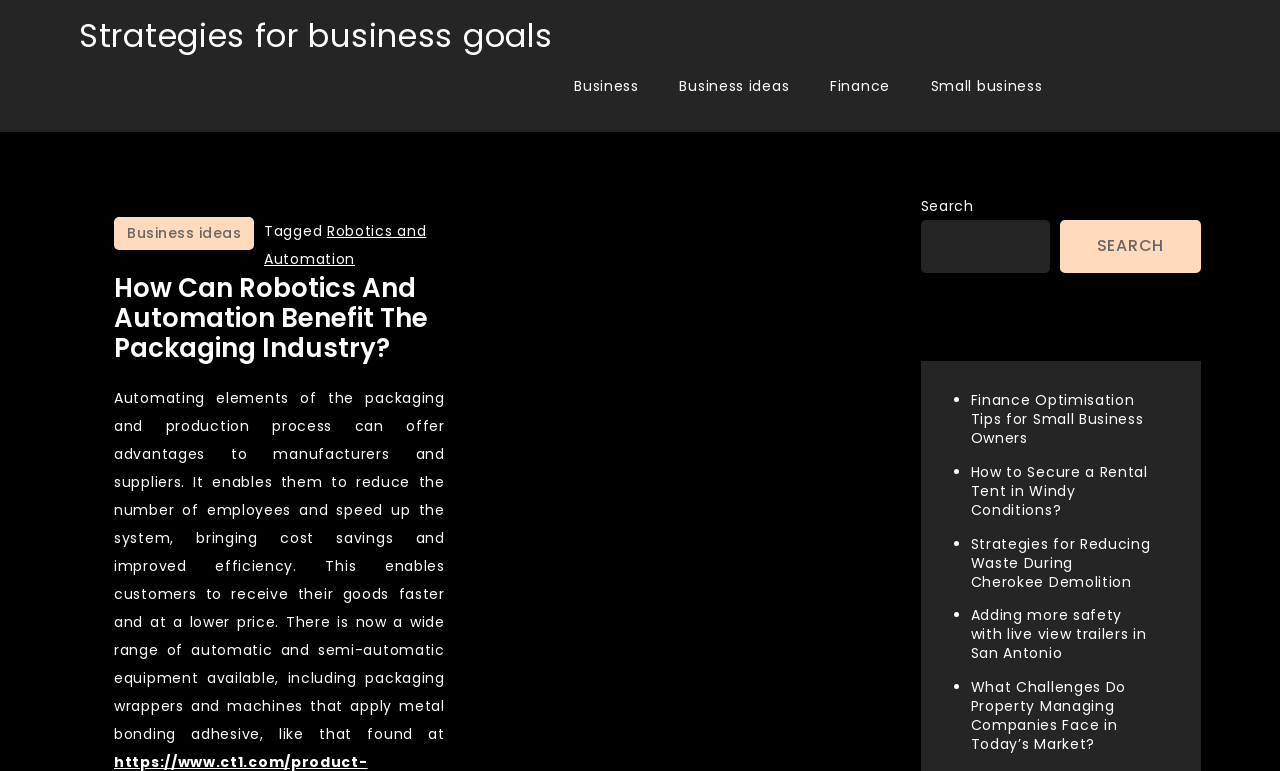Write an exhaustive caption that covers the webpage's main aspects.

The webpage is about robotics and automation, with a focus on strategies for business goals. At the top, there is a link to "Strategies for business goals" followed by a series of links to related topics, including "Business", "Business ideas", "Finance", and "Small business". 

Below these links, there is a header section with a title "How Can Robotics And Automation Benefit The Packaging Industry?" which is also a link. This section is accompanied by a paragraph of text that explains the benefits of automating elements of the packaging and production process, including cost savings and improved efficiency.

To the right of this section, there is a search bar with a search button and a label "Search". 

Further down, there is a section titled "Recent Posts" which lists several articles with bullet points, including "Finance Optimisation Tips for Small Business Owners", "How to Secure a Rental Tent in Windy Conditions?", "Strategies for Reducing Waste During Cherokee Demolition", "Adding more safety with live view trailers in San Antonio", and "What Challenges Do Property Managing Companies Face in Today’s Market?". Each article title is a link.